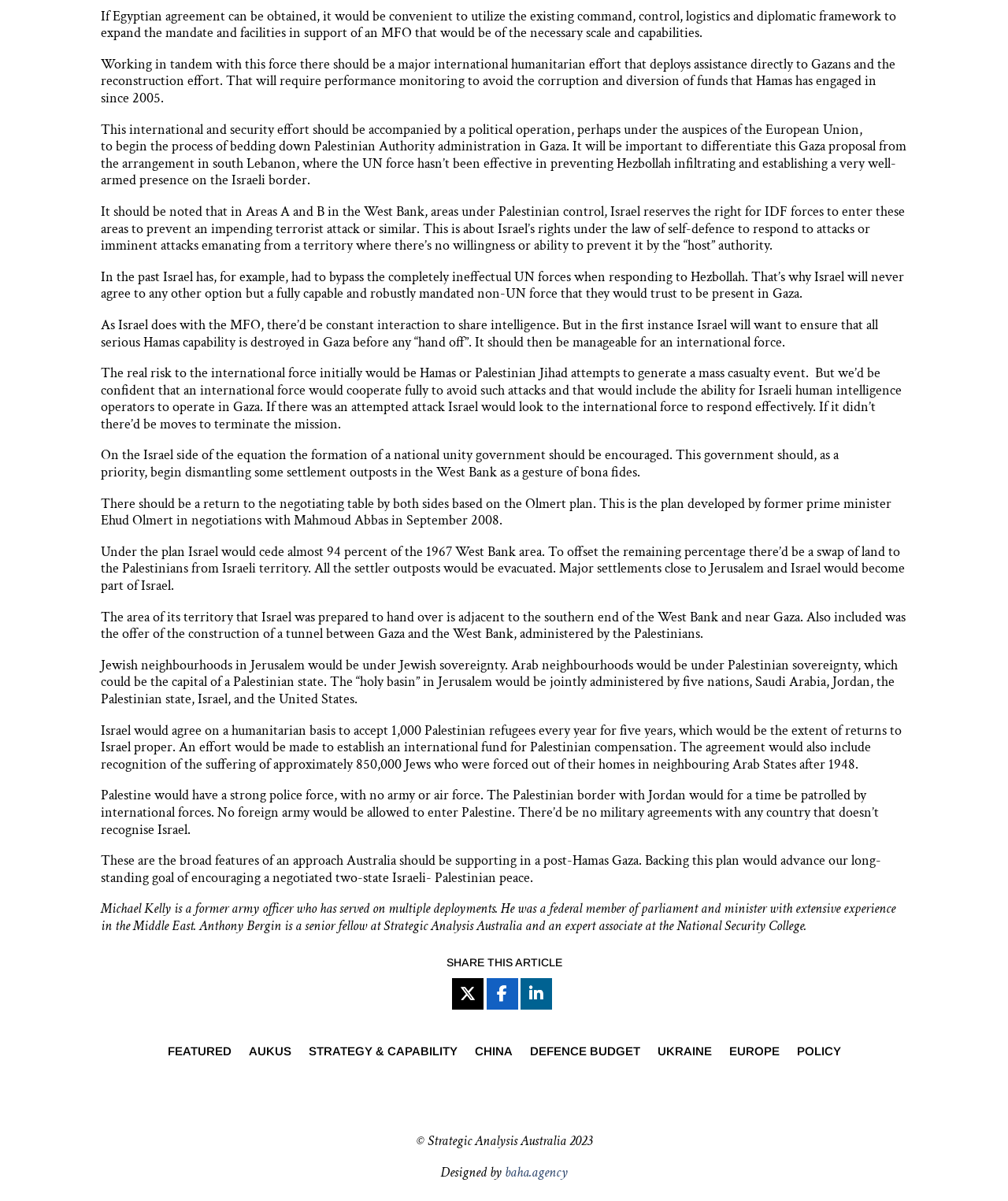Find the bounding box coordinates for the HTML element described in this sentence: "parent_node: Search name="s"". Provide the coordinates as four float numbers between 0 and 1, in the format [left, top, right, bottom].

None